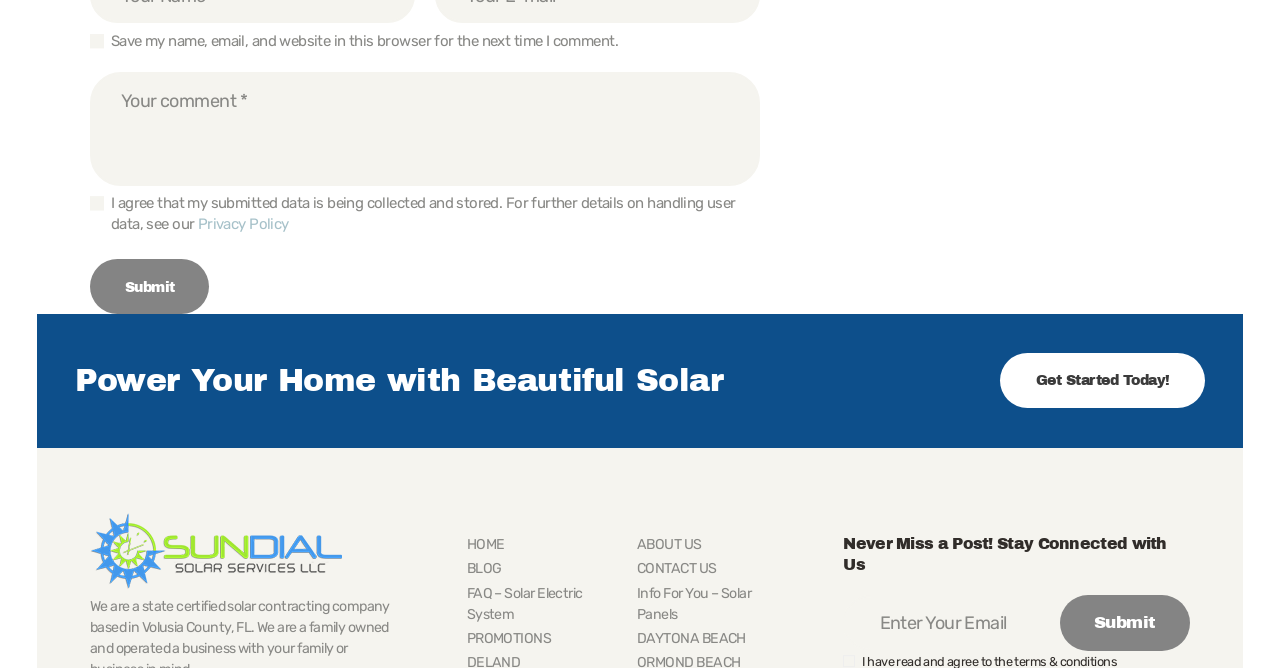What is the purpose of the comment section?
Refer to the image and answer the question using a single word or phrase.

To leave a comment